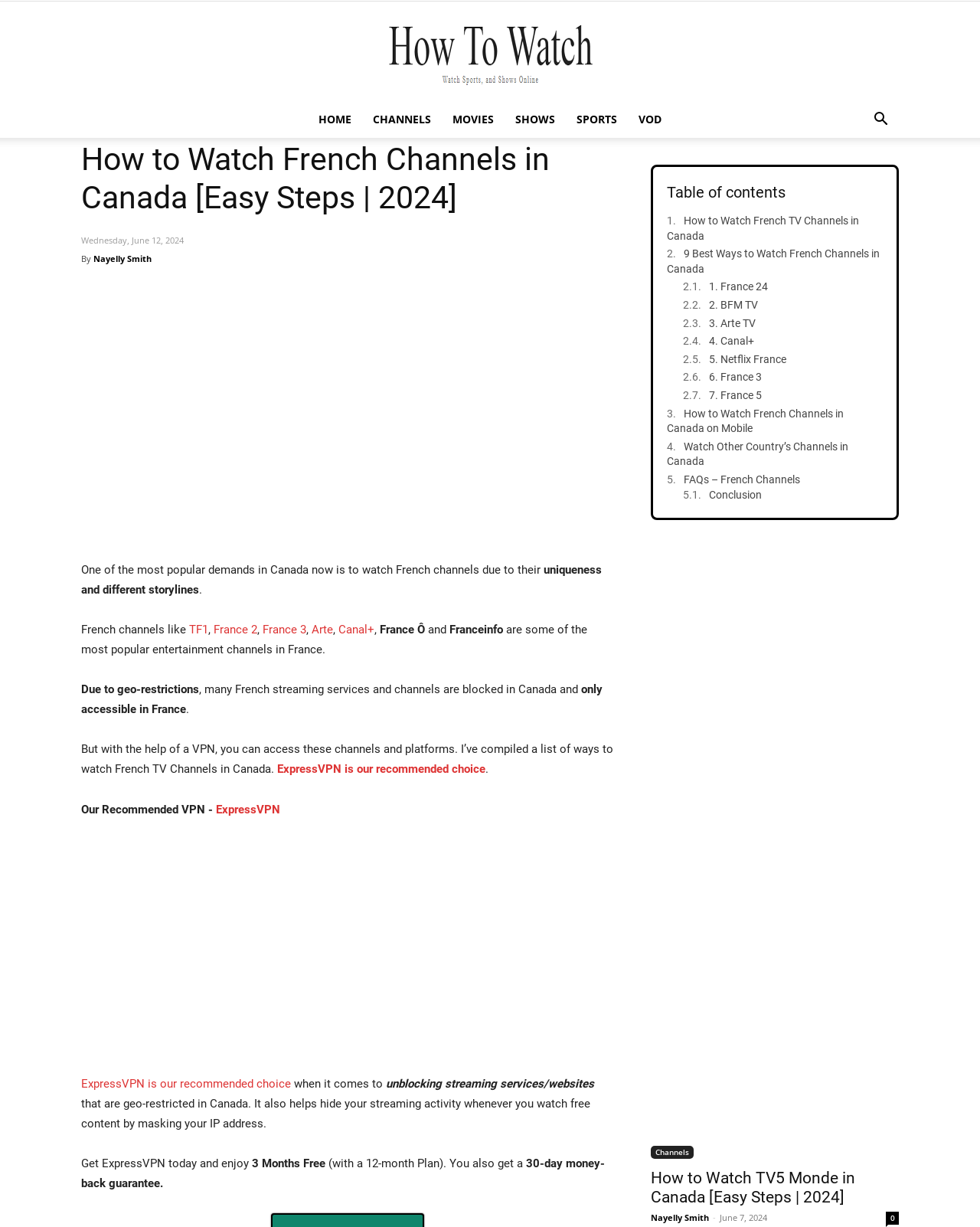Please respond in a single word or phrase: 
What is the recommended VPN for unblocking streaming services?

ExpressVPN